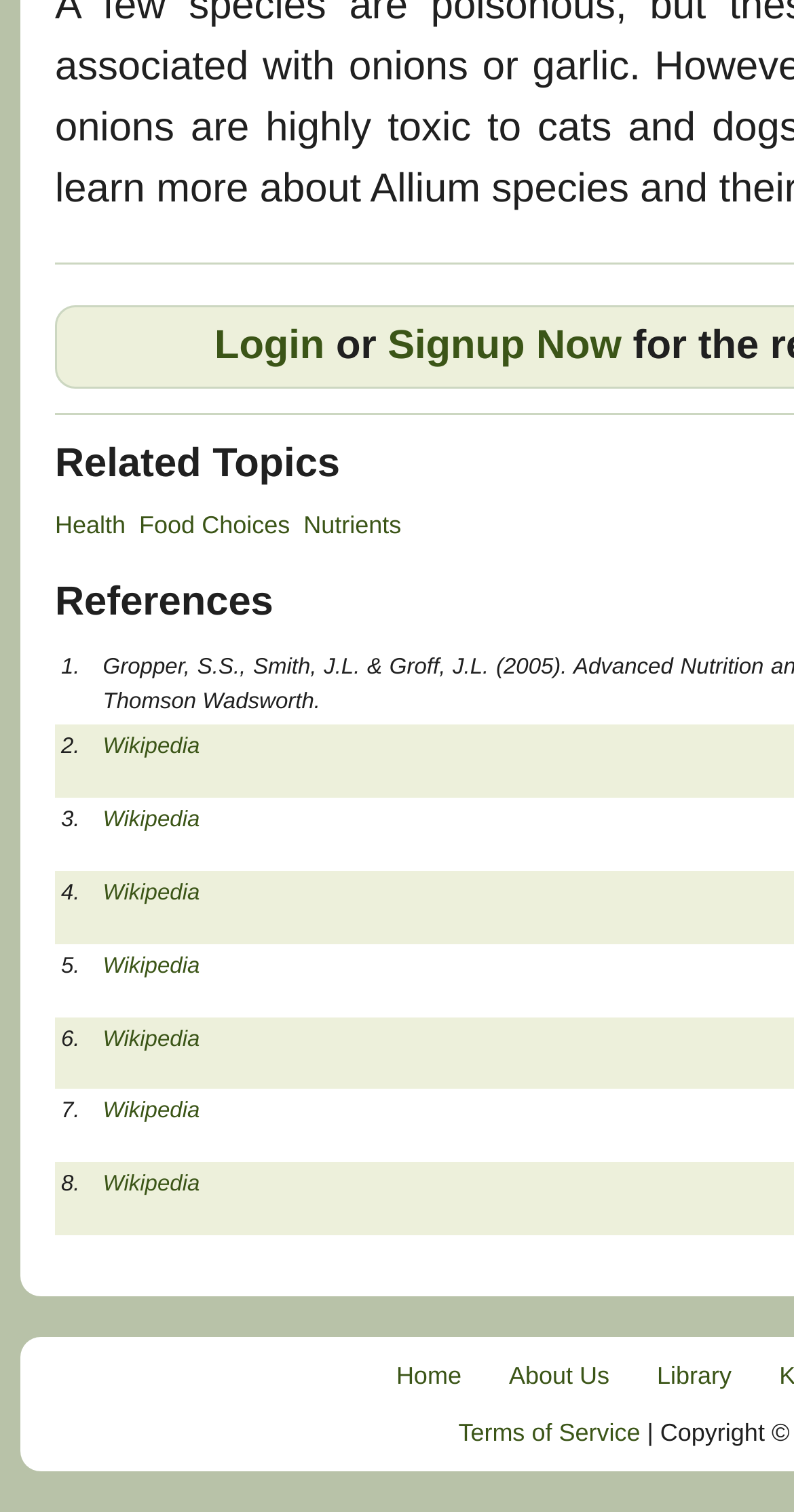Provide the bounding box coordinates for the UI element that is described as: "Library".

[0.827, 0.901, 0.921, 0.922]